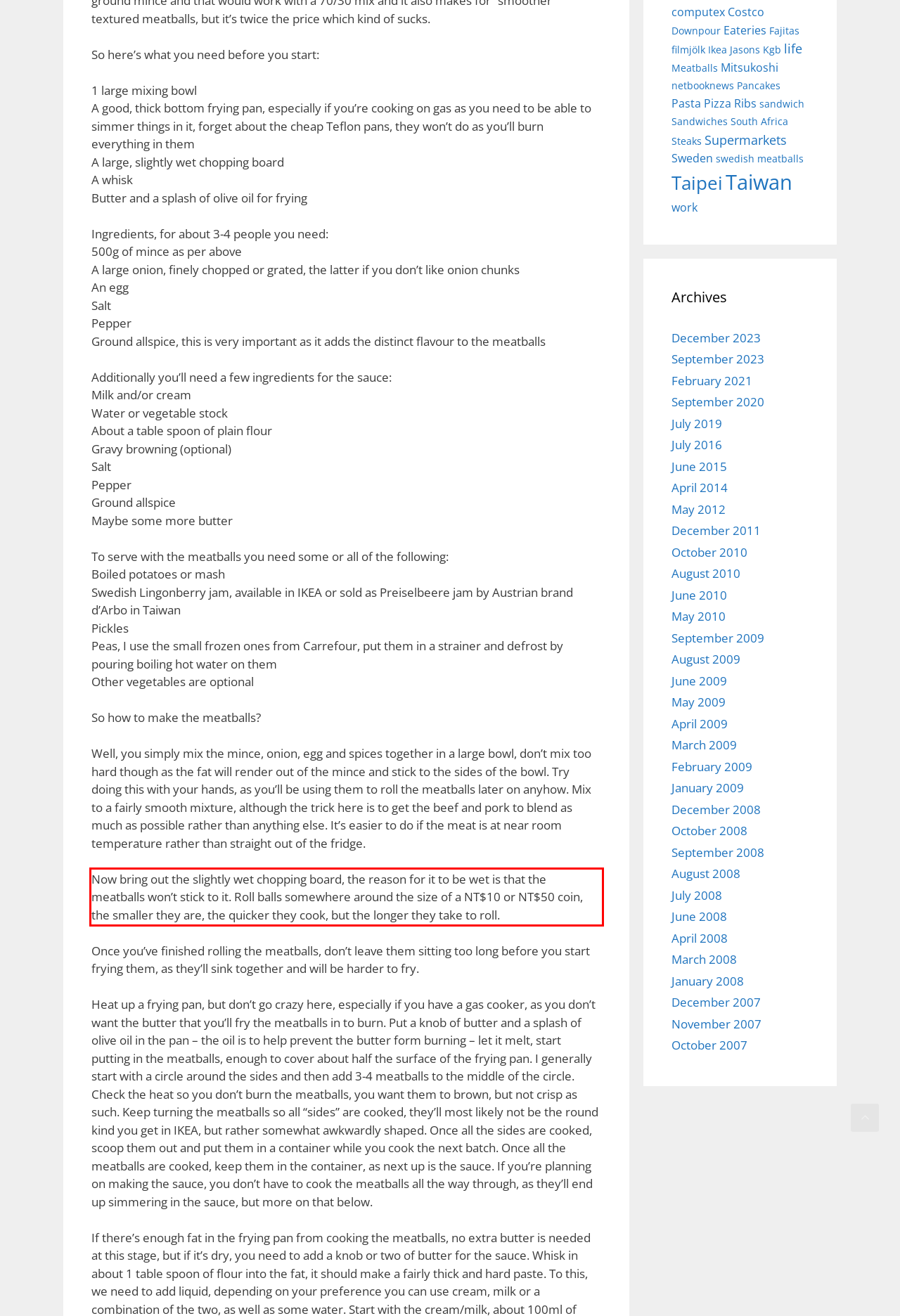Examine the webpage screenshot, find the red bounding box, and extract the text content within this marked area.

Now bring out the slightly wet chopping board, the reason for it to be wet is that the meatballs won’t stick to it. Roll balls somewhere around the size of a NT$10 or NT$50 coin, the smaller they are, the quicker they cook, but the longer they take to roll.